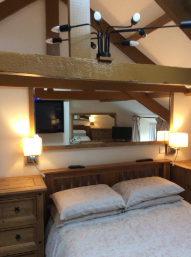Generate a detailed caption that encompasses all aspects of the image.

This image showcases a beautifully renovated bedroom, illustrating a cozy and inviting space. The focal point is a wooden bed adorned with soft pillows and a decorative bedspread. On either side of the bed, stylish bedside lamps provide warm lighting, enhancing the room's ambiance. Above the bed, a unique light fixture with multiple bulbs adds a contemporary touch, contrasting with the rustic wooden beams that highlight the room's architecture. A large mirror is positioned above the headboard, reflecting the tastefully arranged furnishings, which include a wooden chest of drawers and a flat-screen TV mounted on the wall. The overall design emphasizes a harmonious blend of modern and traditional elements, making it a perfect retreat.